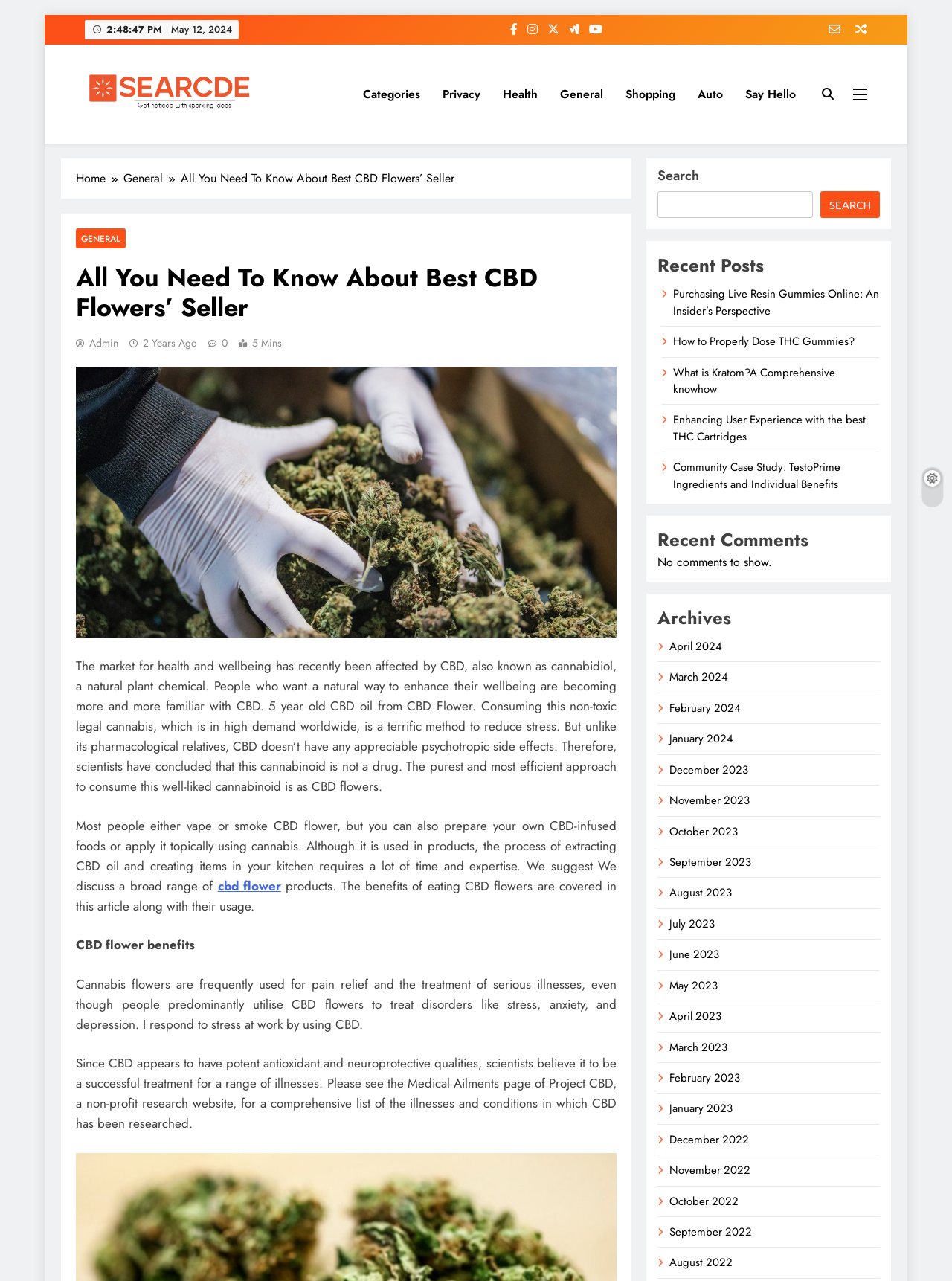Can you find the bounding box coordinates of the area I should click to execute the following instruction: "Read about CBD flowers"?

[0.229, 0.685, 0.295, 0.699]